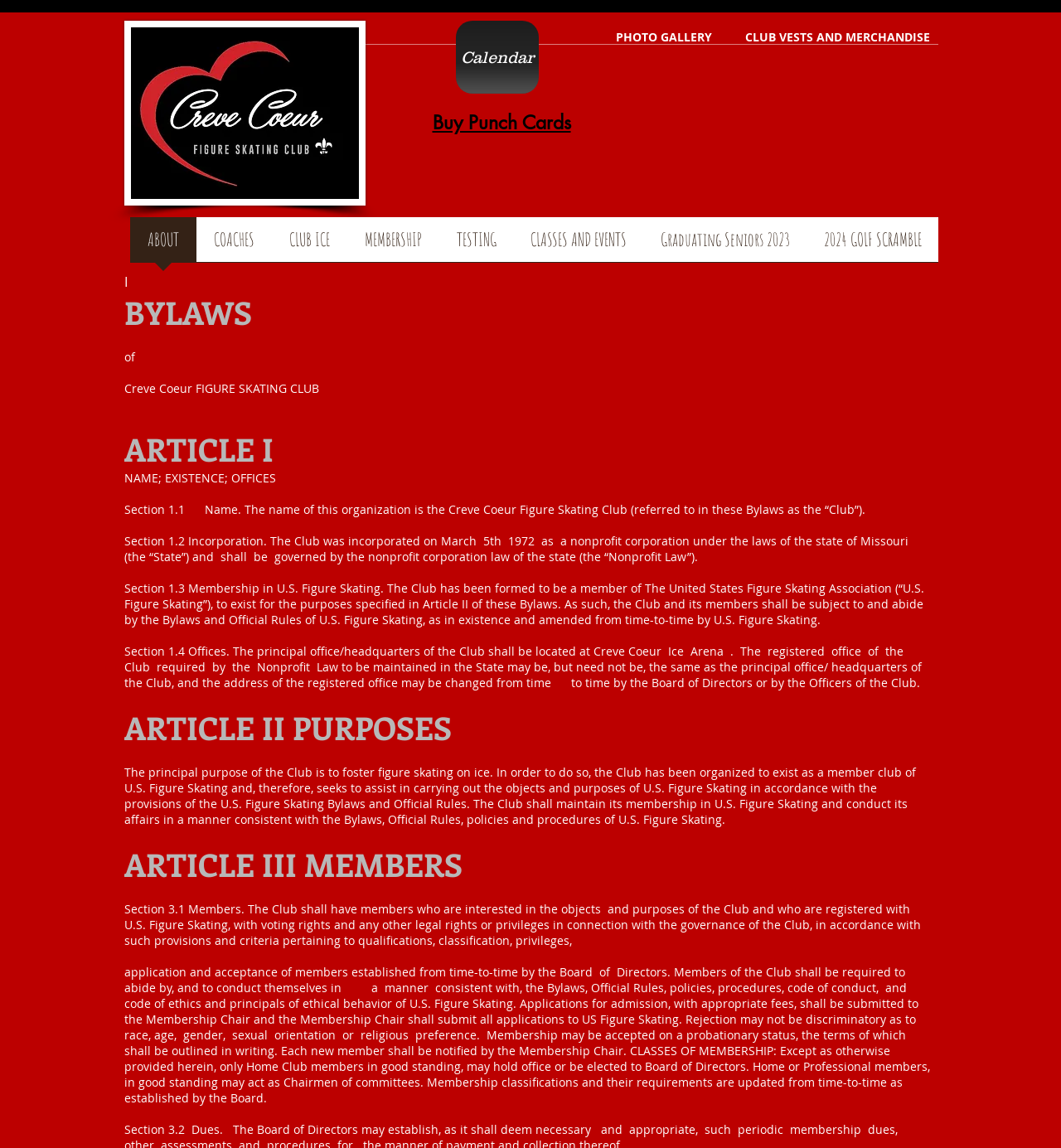Based on the element description CLUB VESTS AND MERCHANDISE, identify the bounding box of the UI element in the given webpage screenshot. The coordinates should be in the format (top-left x, top-left y, bottom-right x, bottom-right y) and must be between 0 and 1.

[0.699, 0.018, 0.88, 0.047]